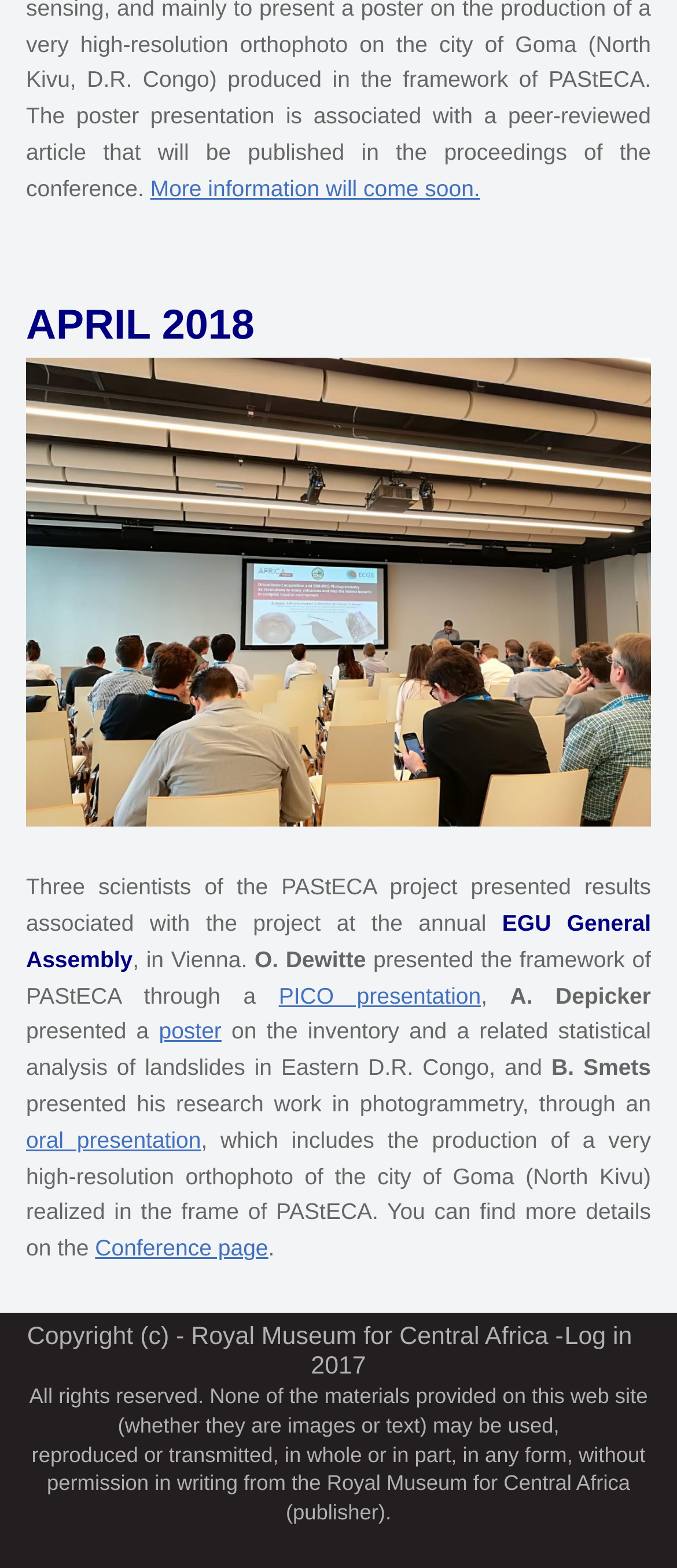Respond concisely with one word or phrase to the following query:
What is the year mentioned in the copyright notice?

2017